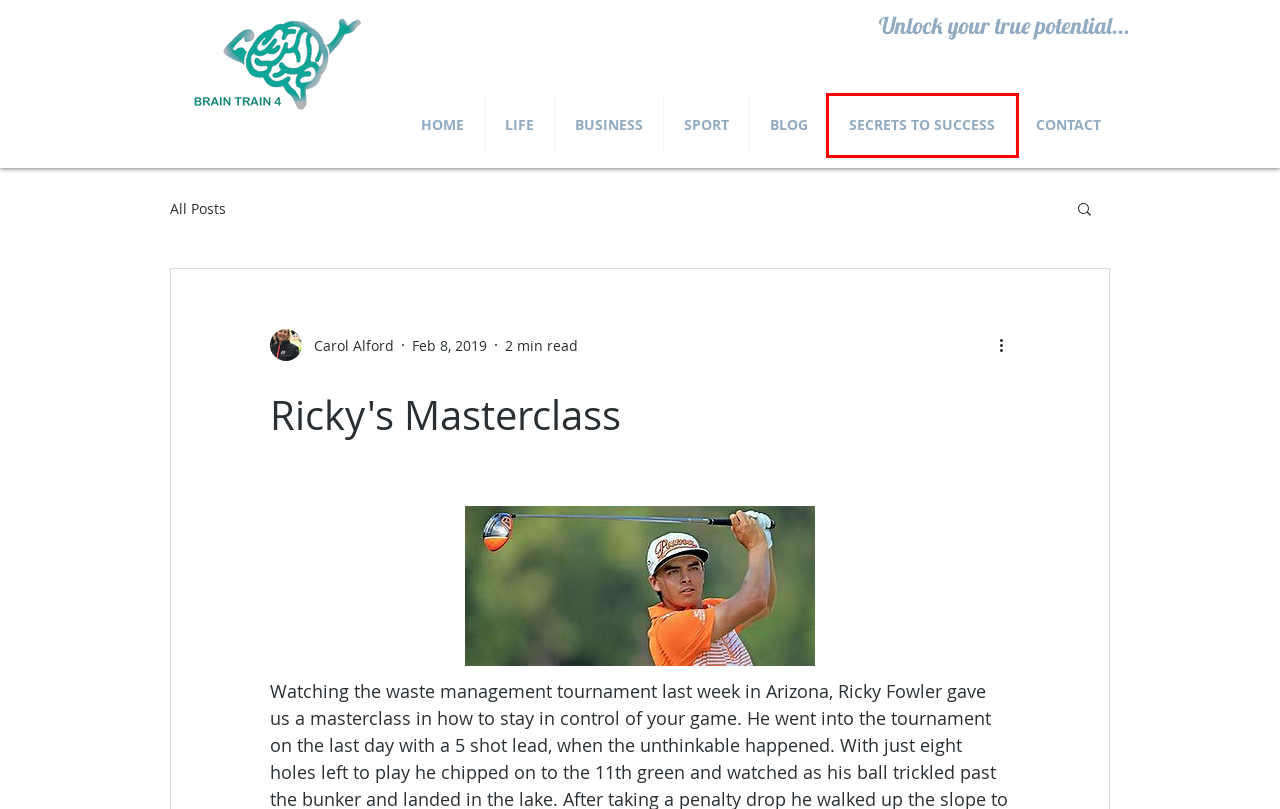Given a webpage screenshot with a UI element marked by a red bounding box, choose the description that best corresponds to the new webpage that will appear after clicking the element. The candidates are:
A. SPORT | braintrain4
B. SECRETS TO SUCCESS | braintrain4
C. BRAINTRAIN4 | Mental Toughness Sports | England
D. BUSINESS | braintrain4
E. CONTACT | braintrain4
F. BLOG | braintrain4
G. Tune into your Frequency
H. LIFE | braintrain4

B